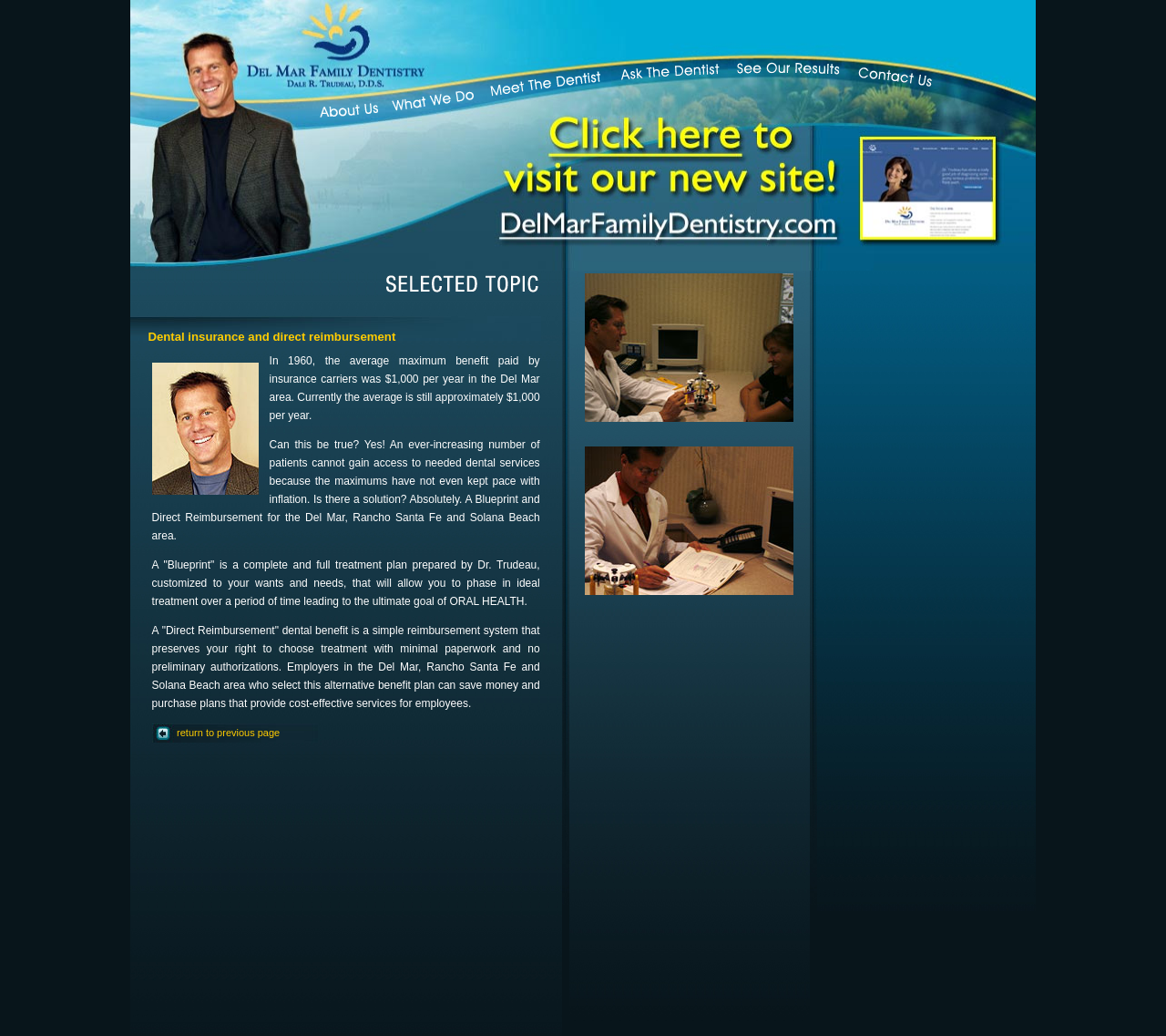What is the function of the 'Direct Reimbursement' system?
Answer with a single word or phrase, using the screenshot for reference.

Simple reimbursement system